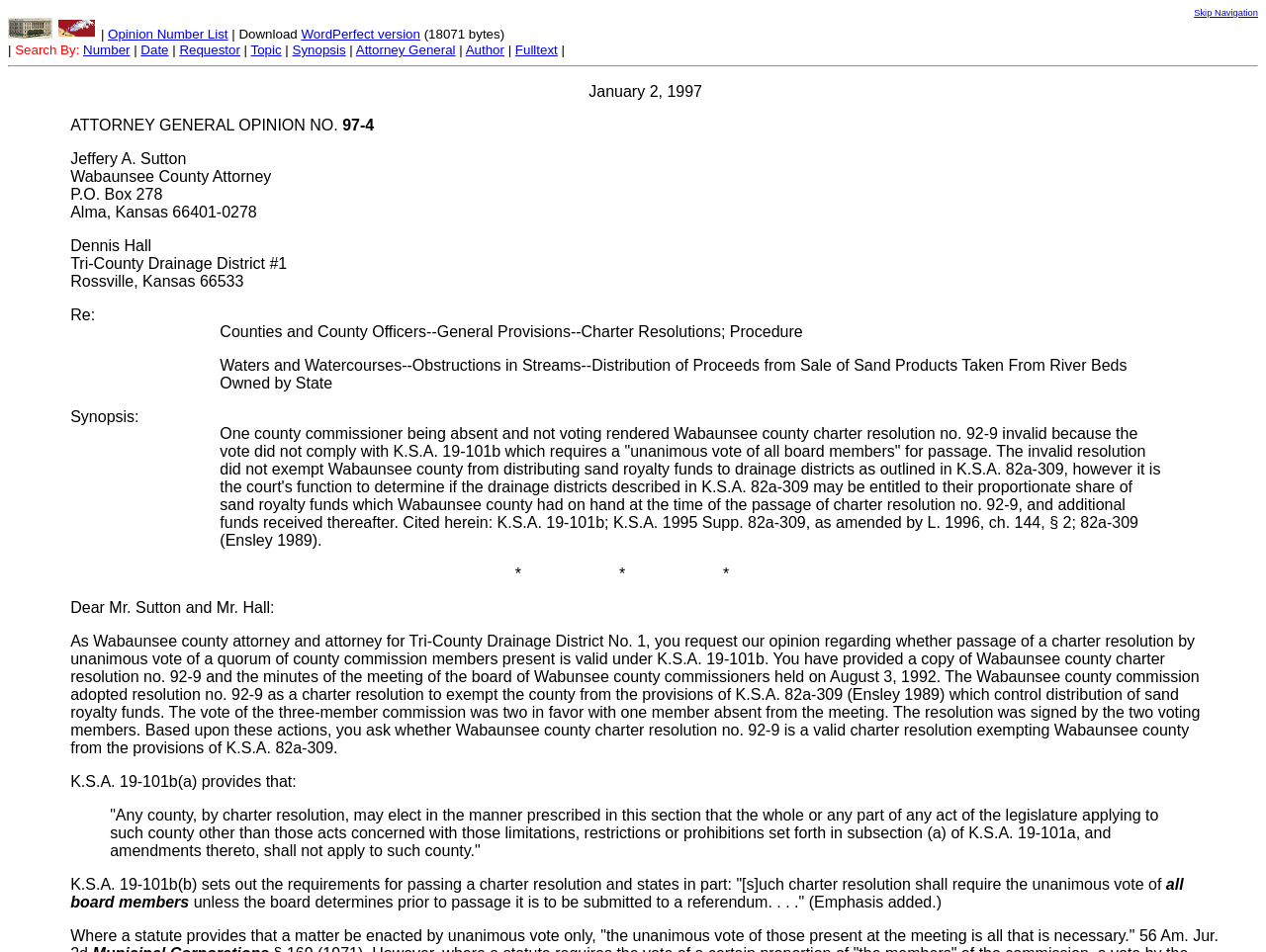Please determine the bounding box coordinates of the element to click on in order to accomplish the following task: "Check the quoted law". Ensure the coordinates are four float numbers ranging from 0 to 1, i.e., [left, top, right, bottom].

[0.087, 0.847, 0.915, 0.902]